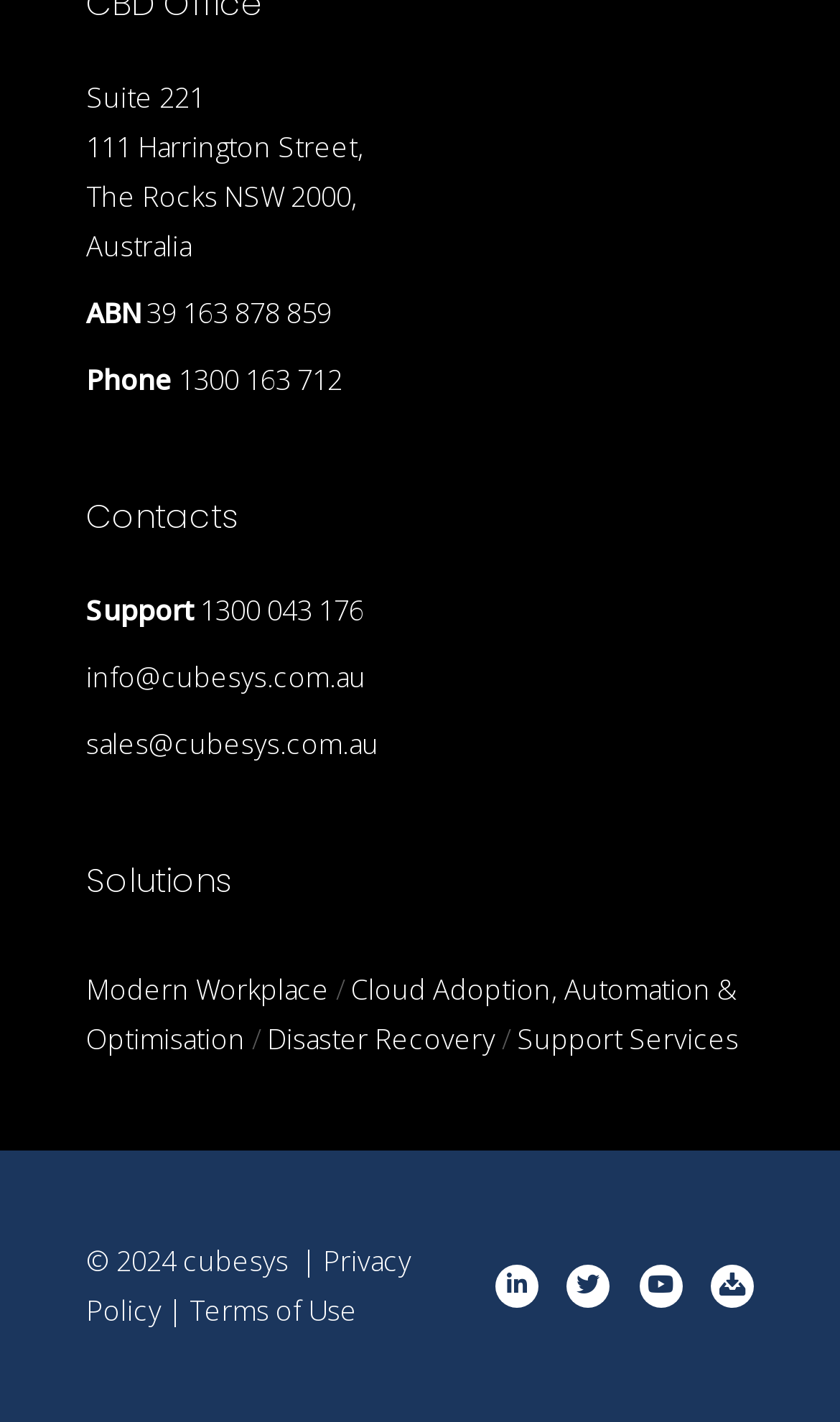Can you provide the bounding box coordinates for the element that should be clicked to implement the instruction: "Call the support number"?

[0.238, 0.414, 0.433, 0.442]